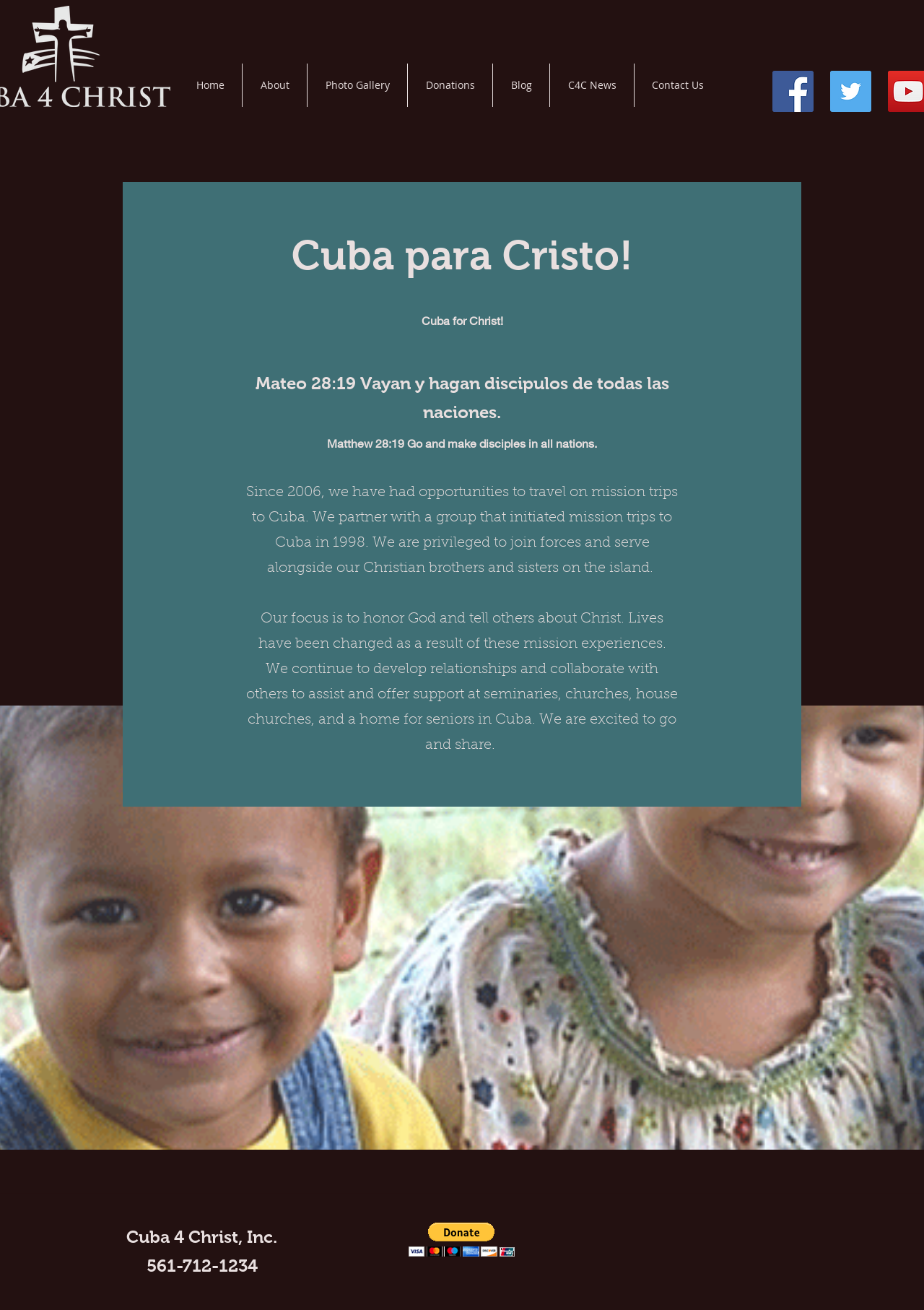What is the purpose of the 'Donate via PayPal' button?
From the details in the image, provide a complete and detailed answer to the question.

The 'Donate via PayPal' button is likely intended for users to make donations to the organization, Cuba 4 Christ, Inc., using the PayPal payment platform.